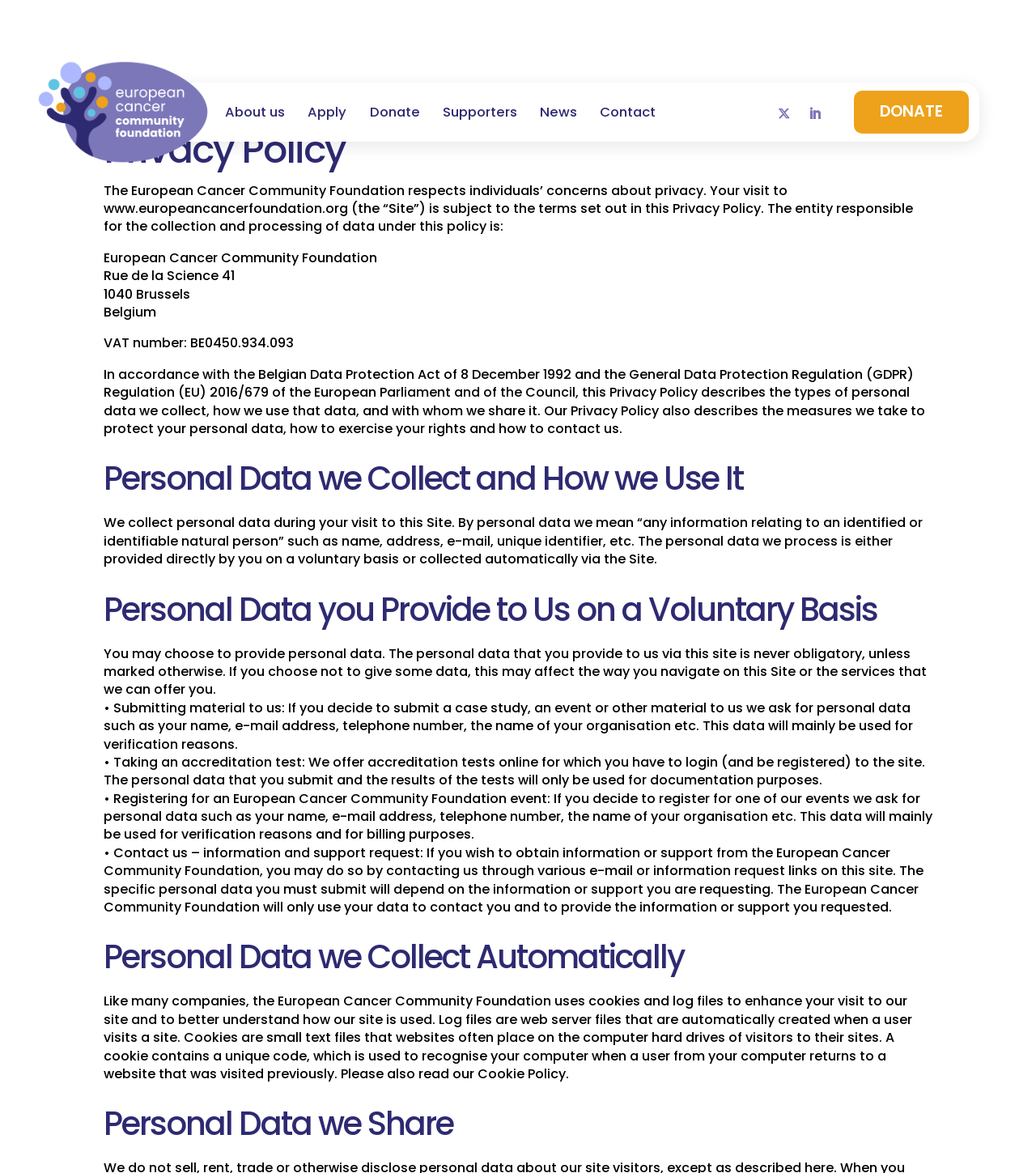Please answer the following question using a single word or phrase: 
What is the purpose of this webpage?

Privacy Policy